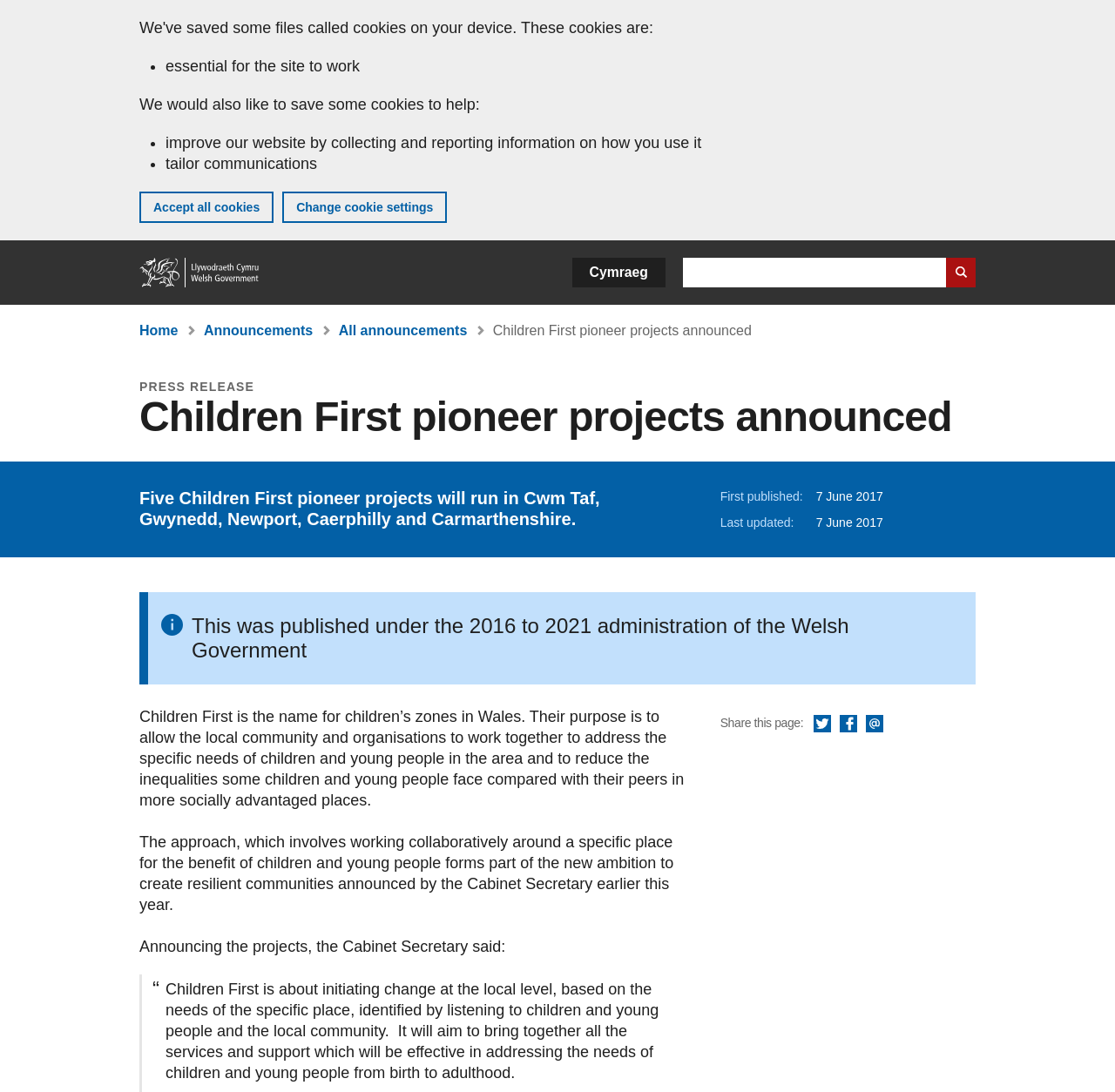Carefully examine the image and provide an in-depth answer to the question: What is the name of the Cabinet Secretary mentioned in the press release?

I found that the answer is not specified by reading the text on the webpage, specifically the paragraph that mentions the Cabinet Secretary, but does not provide their name.